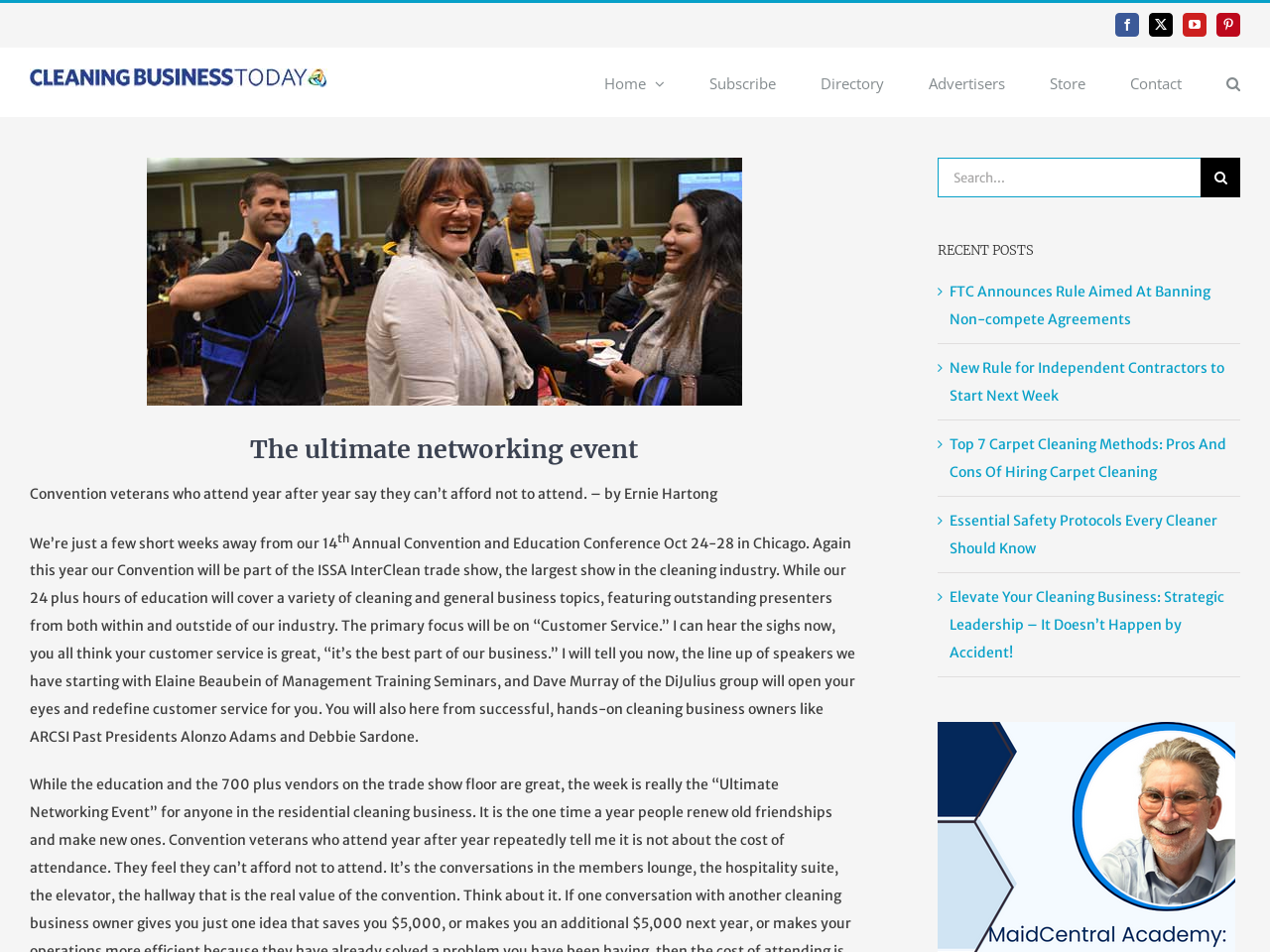Locate the bounding box coordinates of the element you need to click to accomplish the task described by this instruction: "Read the article about FTC Announces Rule Aimed At Banning Non-compete Agreements".

[0.748, 0.297, 0.953, 0.345]